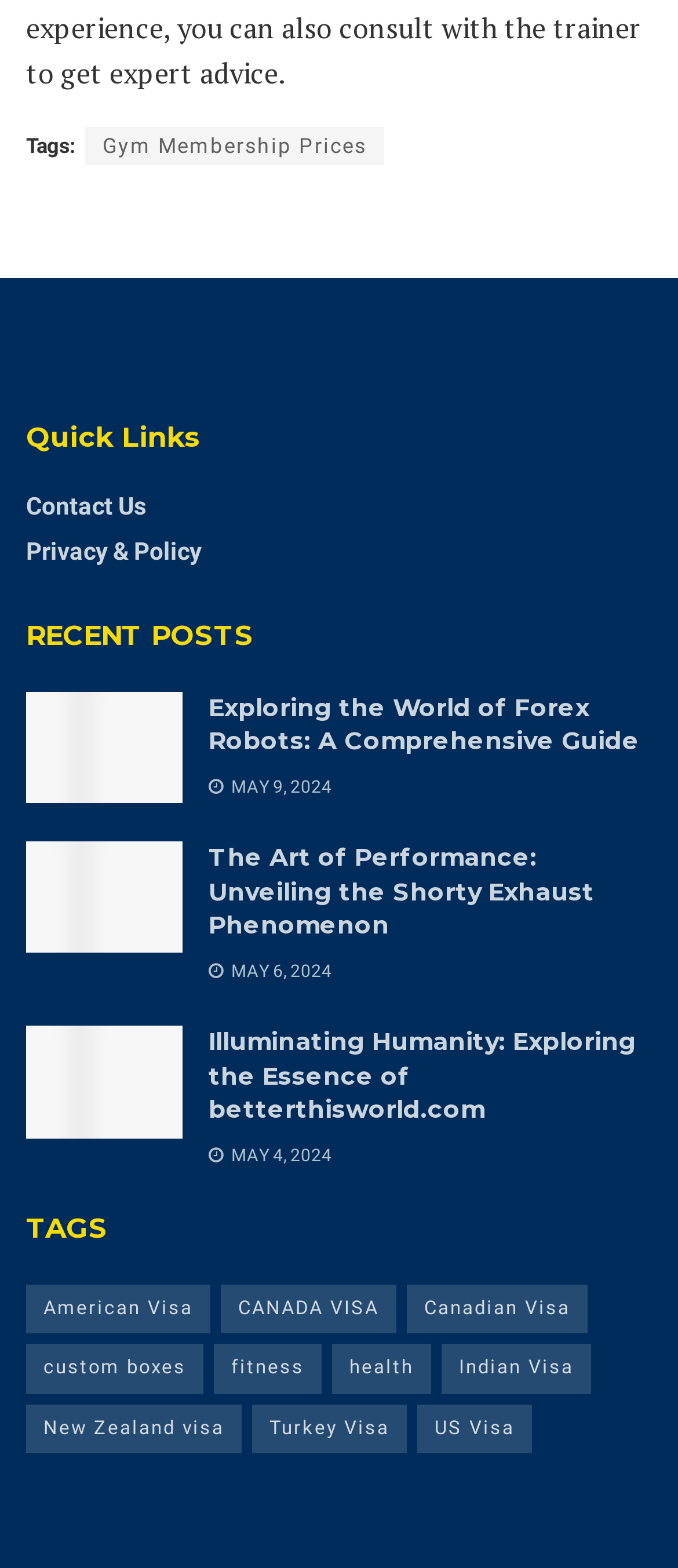Could you provide the bounding box coordinates for the portion of the screen to click to complete this instruction: "Browse 'American Visa'"?

[0.038, 0.819, 0.31, 0.851]